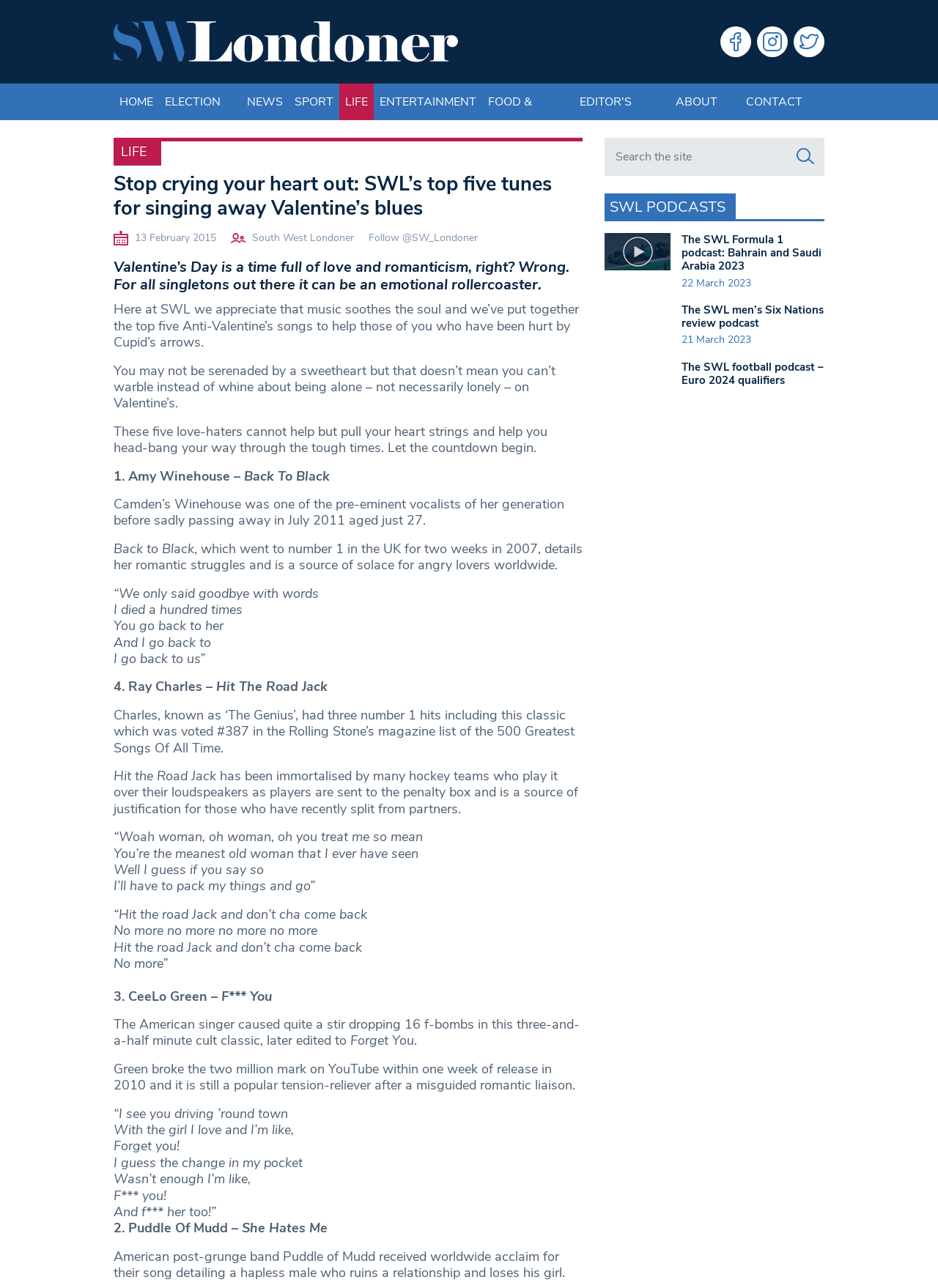Identify the bounding box coordinates of the region I need to click to complete this instruction: "Click on the HOME link".

[0.121, 0.065, 0.17, 0.093]